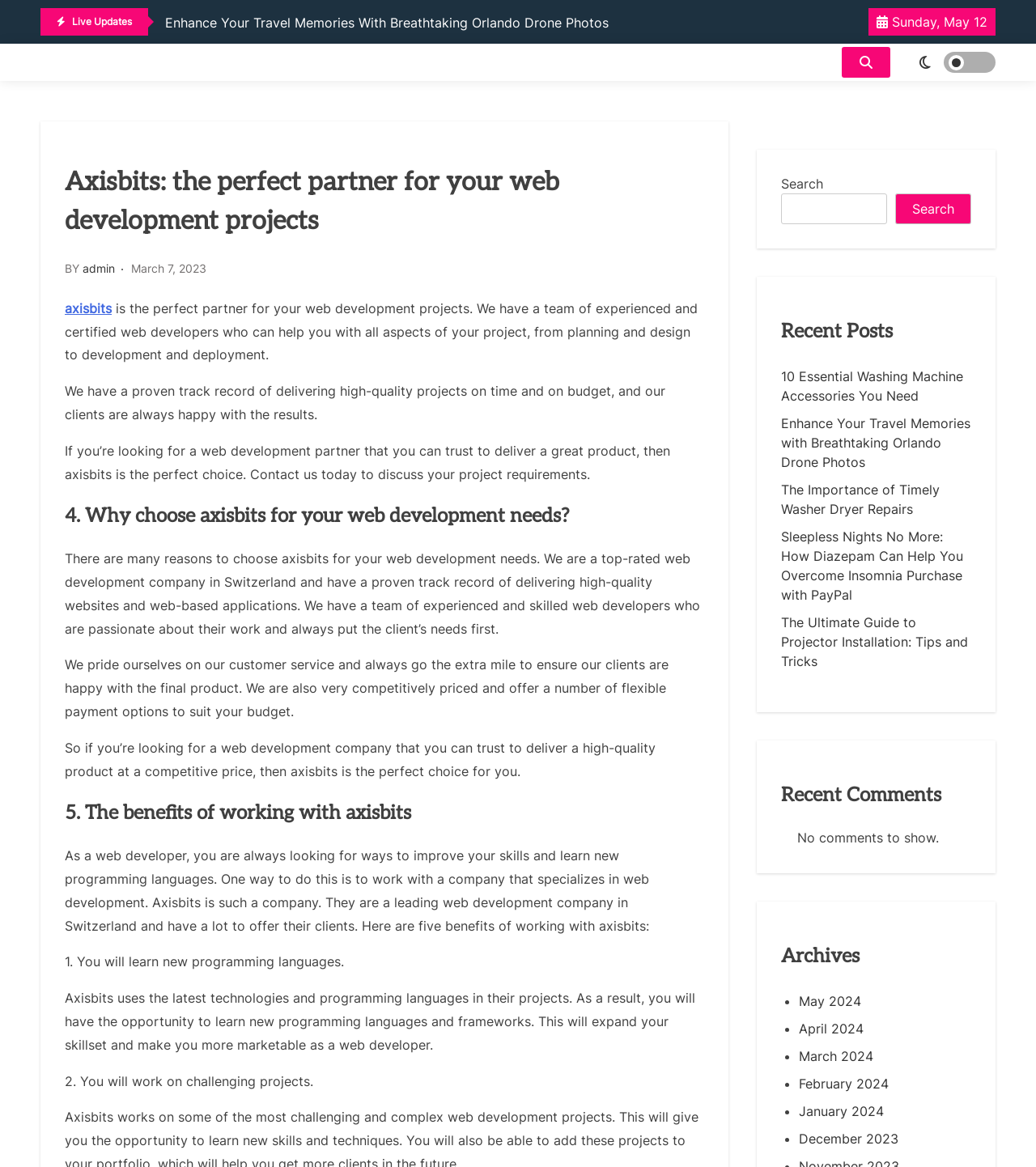Find and provide the bounding box coordinates for the UI element described here: "parent_node: Search name="s"". The coordinates should be given as four float numbers between 0 and 1: [left, top, right, bottom].

[0.754, 0.166, 0.856, 0.192]